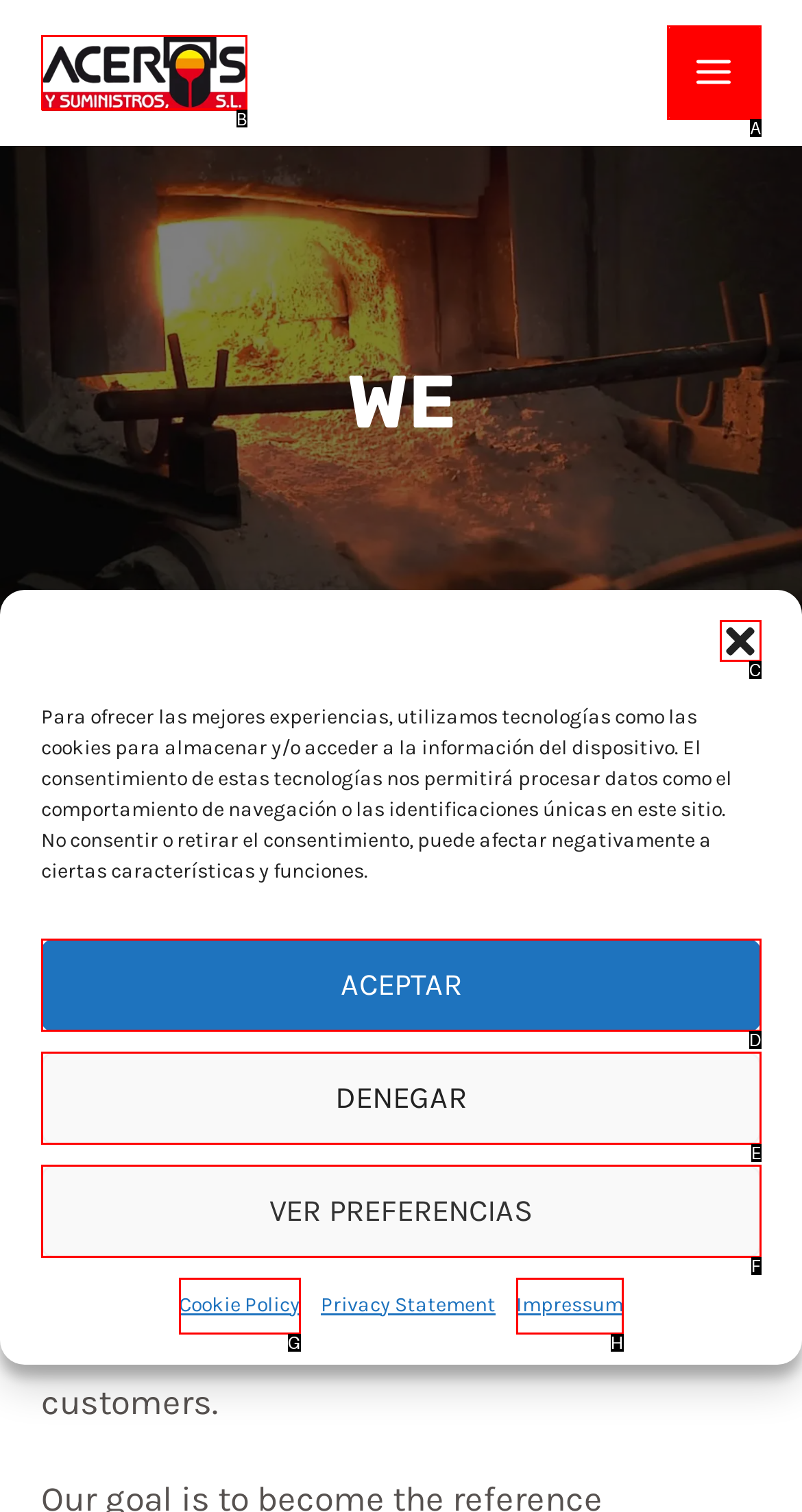Select the option that fits this description: Impressum
Answer with the corresponding letter directly.

H